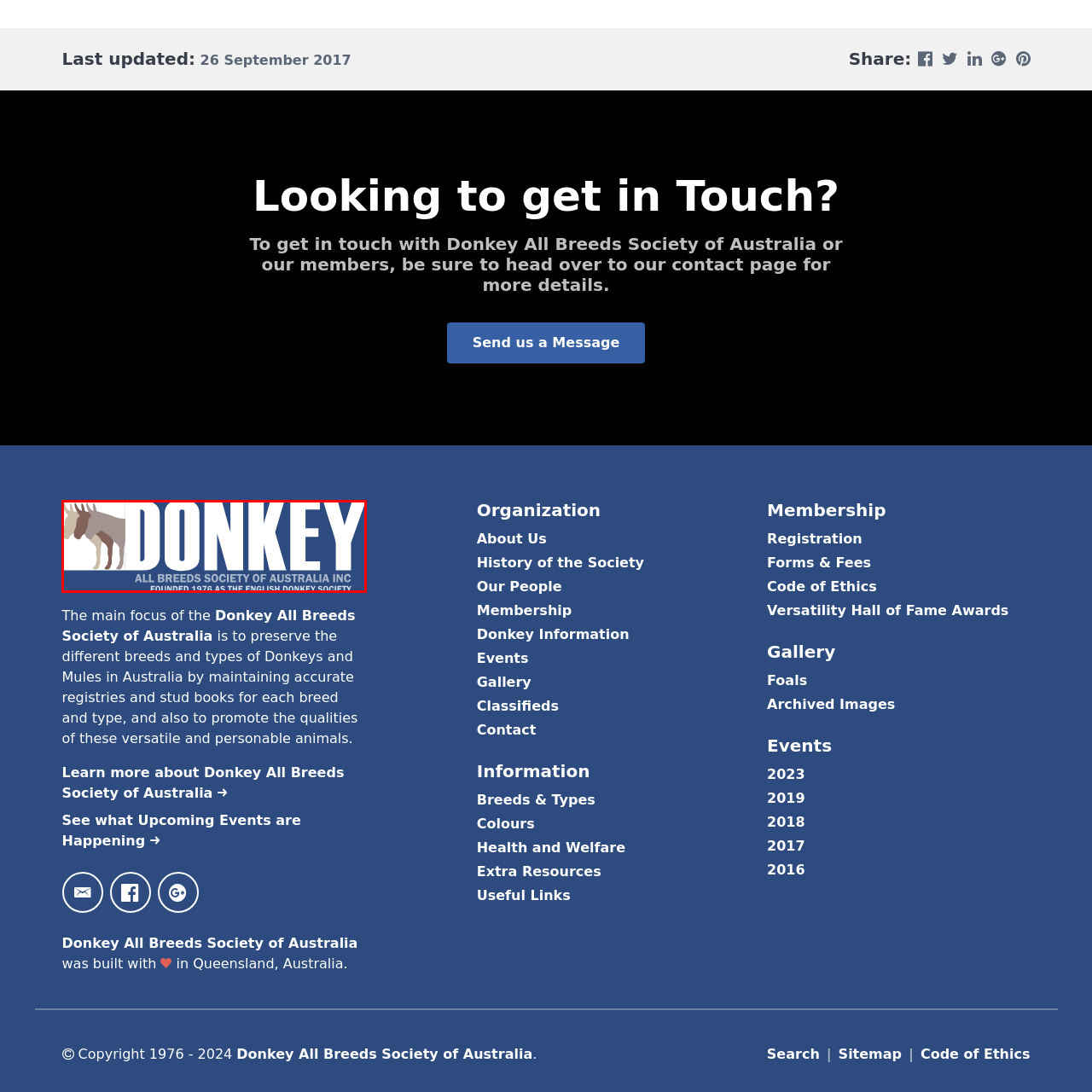Review the part of the image encased in the red box and give an elaborate answer to the question posed: What is the full name of the organization?

The full name of the organization is 'All Breeds Society of Australia Inc.' which is included below the main title, highlighting its dedication to the preservation and promotion of diverse donkey breeds within Australia.